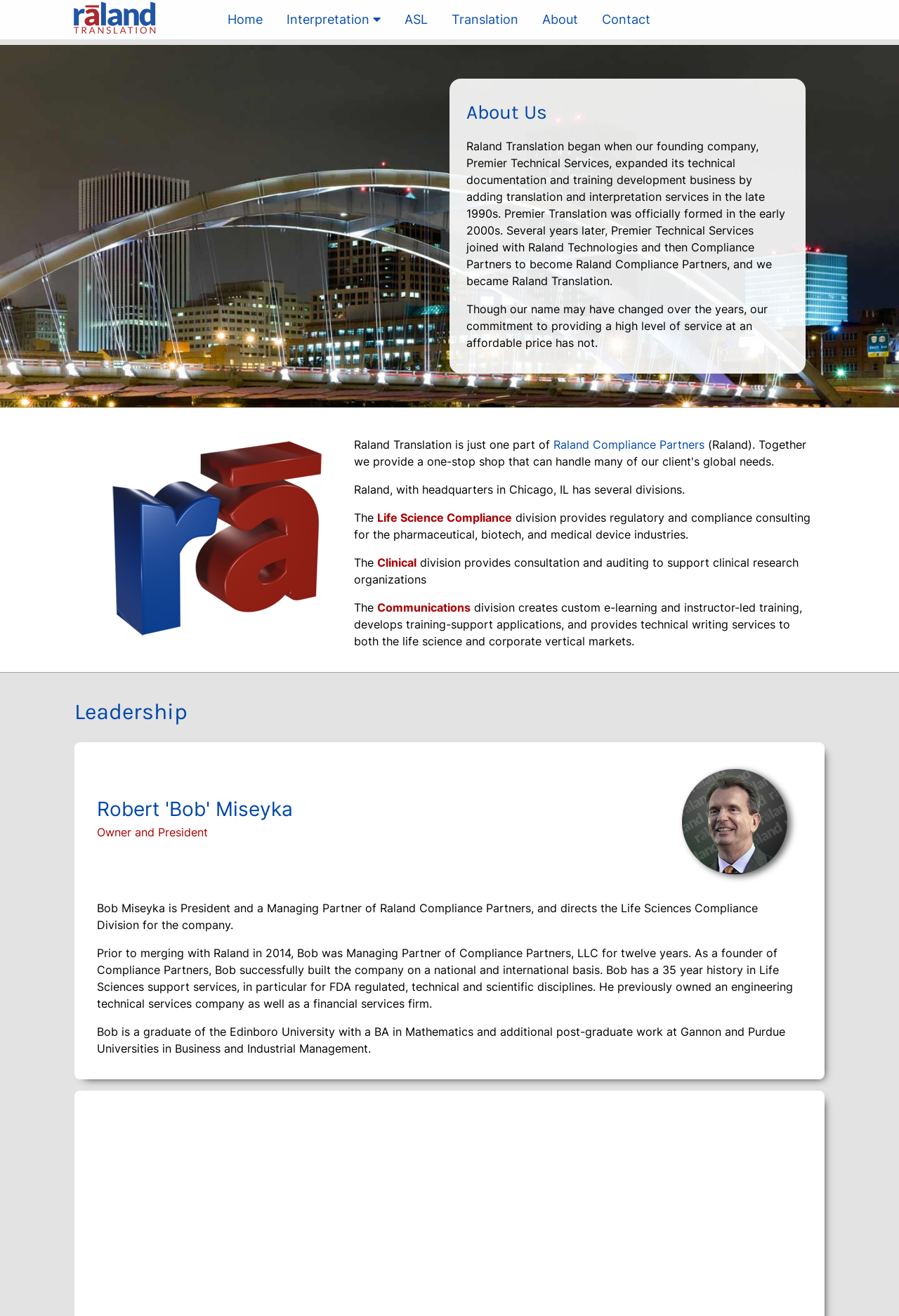Kindly determine the bounding box coordinates for the area that needs to be clicked to execute this instruction: "Go to Home page".

[0.24, 0.004, 0.305, 0.025]